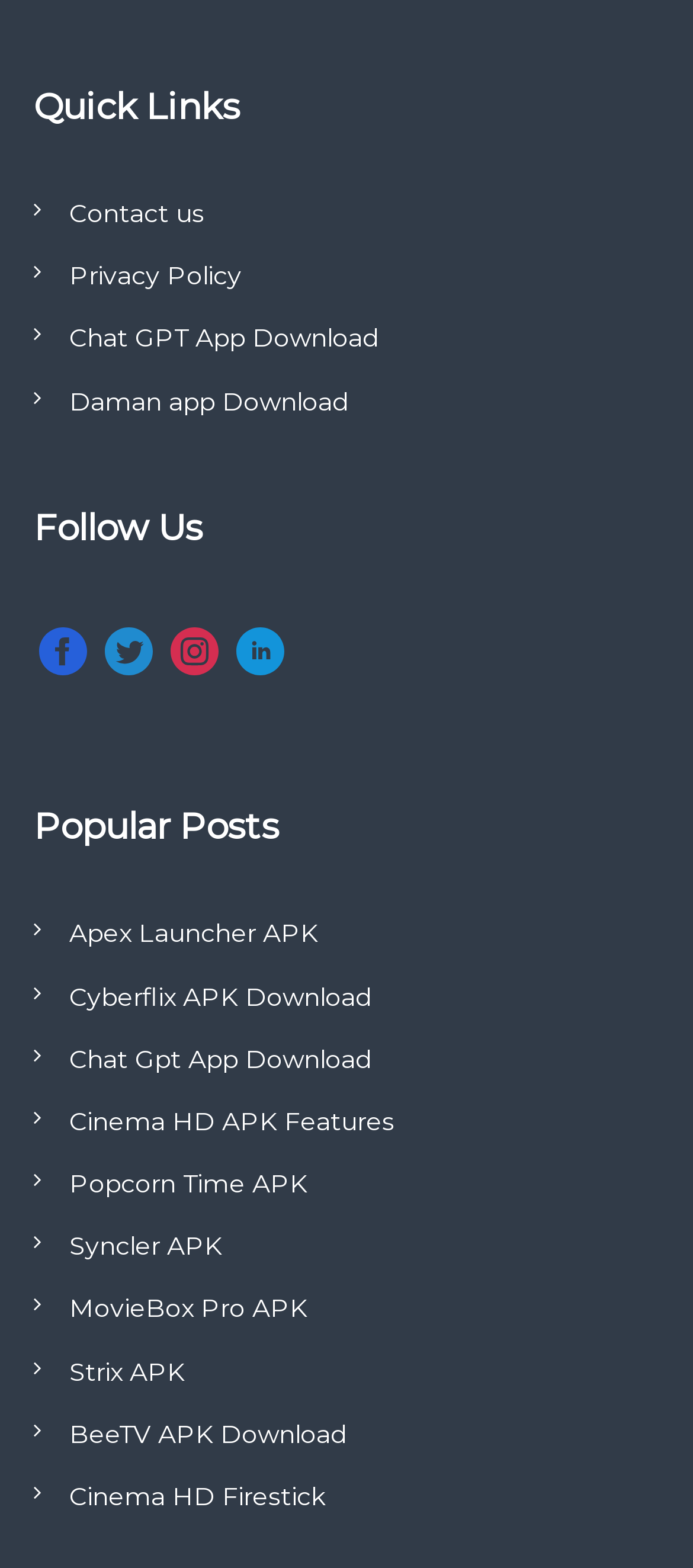By analyzing the image, answer the following question with a detailed response: How many download links are there?

I counted the number of links that contain the word 'Download' in their text, and there are seven such links.